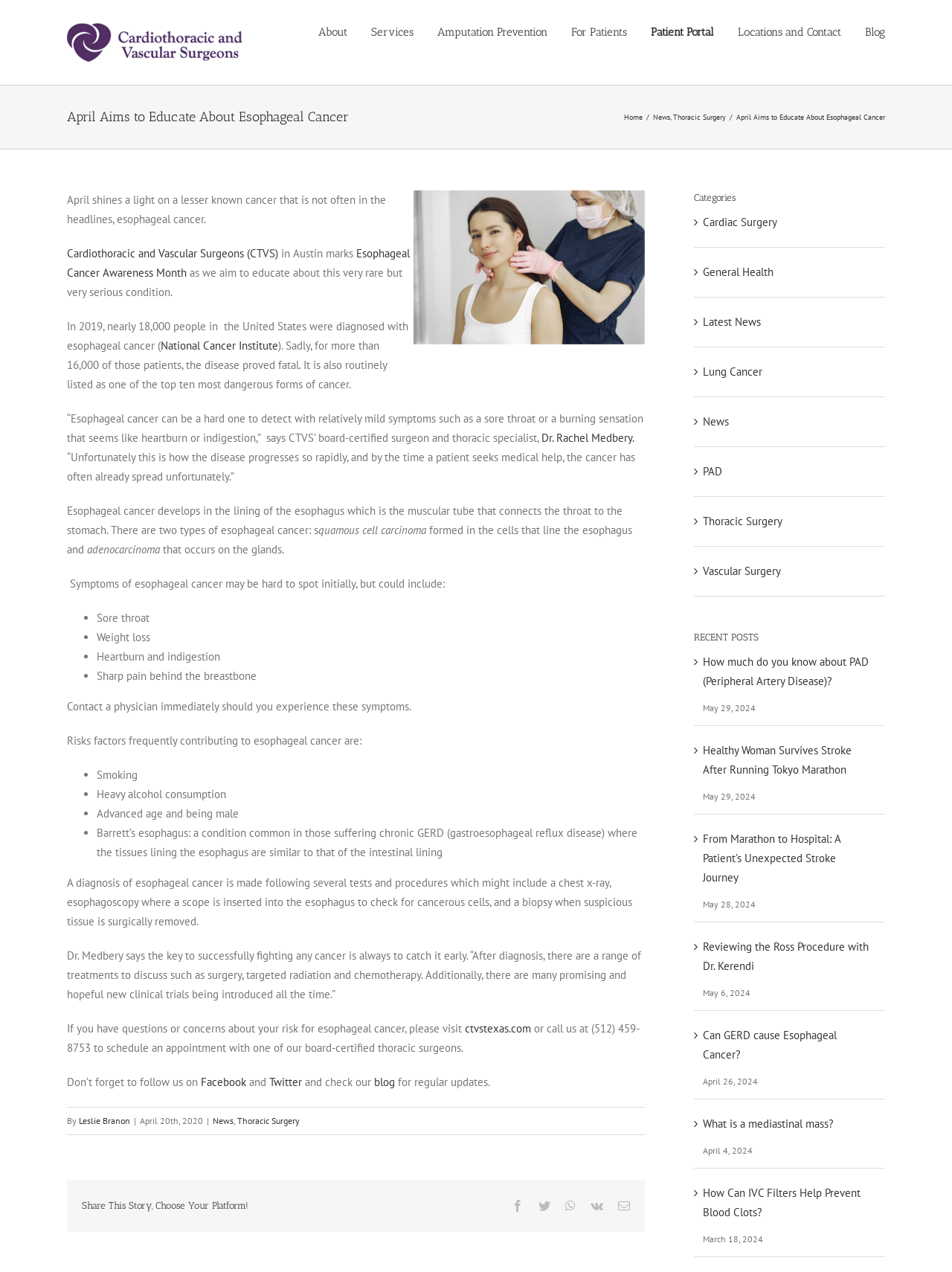Locate and generate the text content of the webpage's heading.

April Aims to Educate About Esophageal Cancer